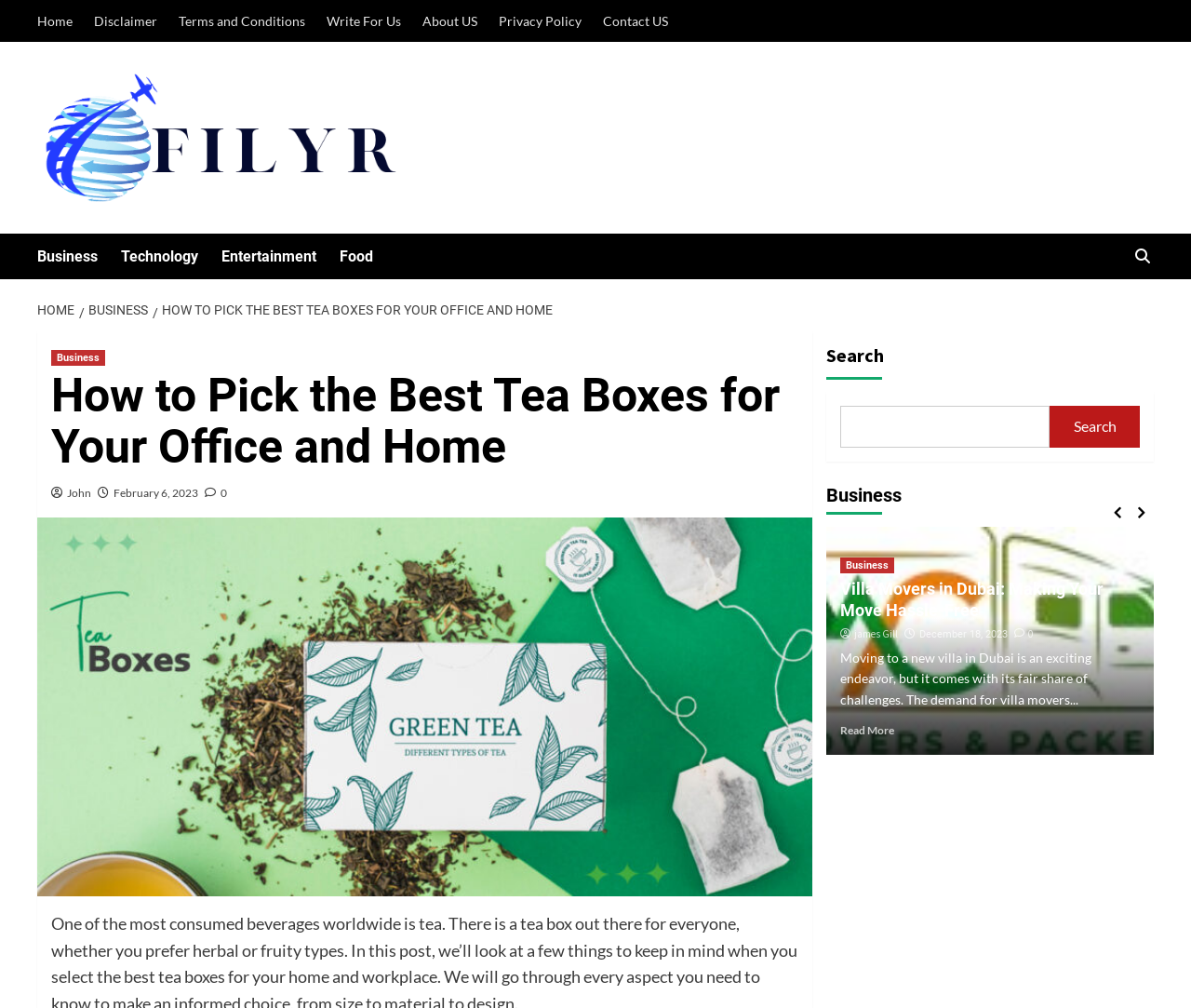Identify the bounding box coordinates of the section to be clicked to complete the task described by the following instruction: "visit the contact us page". The coordinates should be four float numbers between 0 and 1, formatted as [left, top, right, bottom].

[0.498, 0.0, 0.569, 0.042]